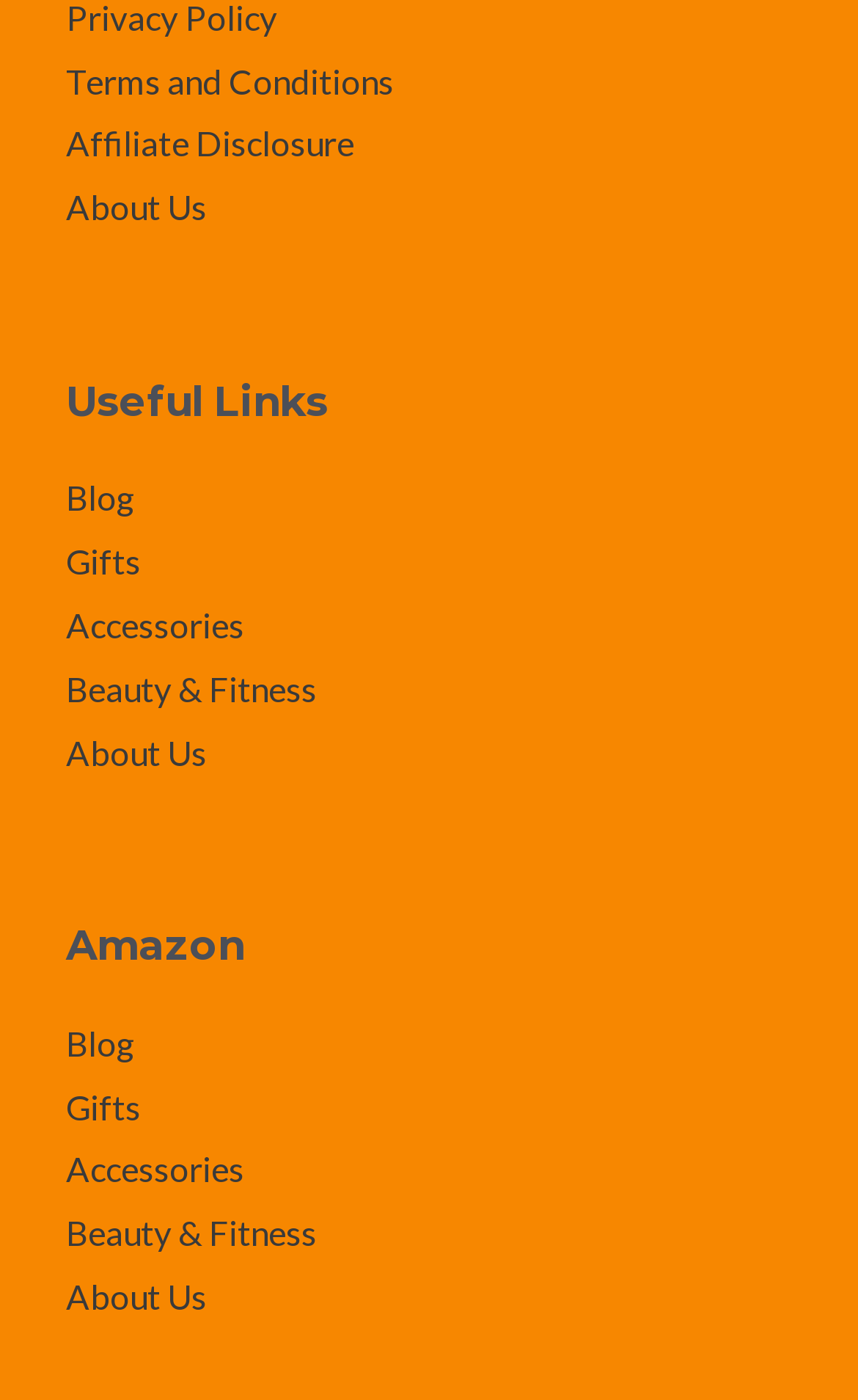How many 'About Us' links are there in the footer?
Give a one-word or short phrase answer based on the image.

2